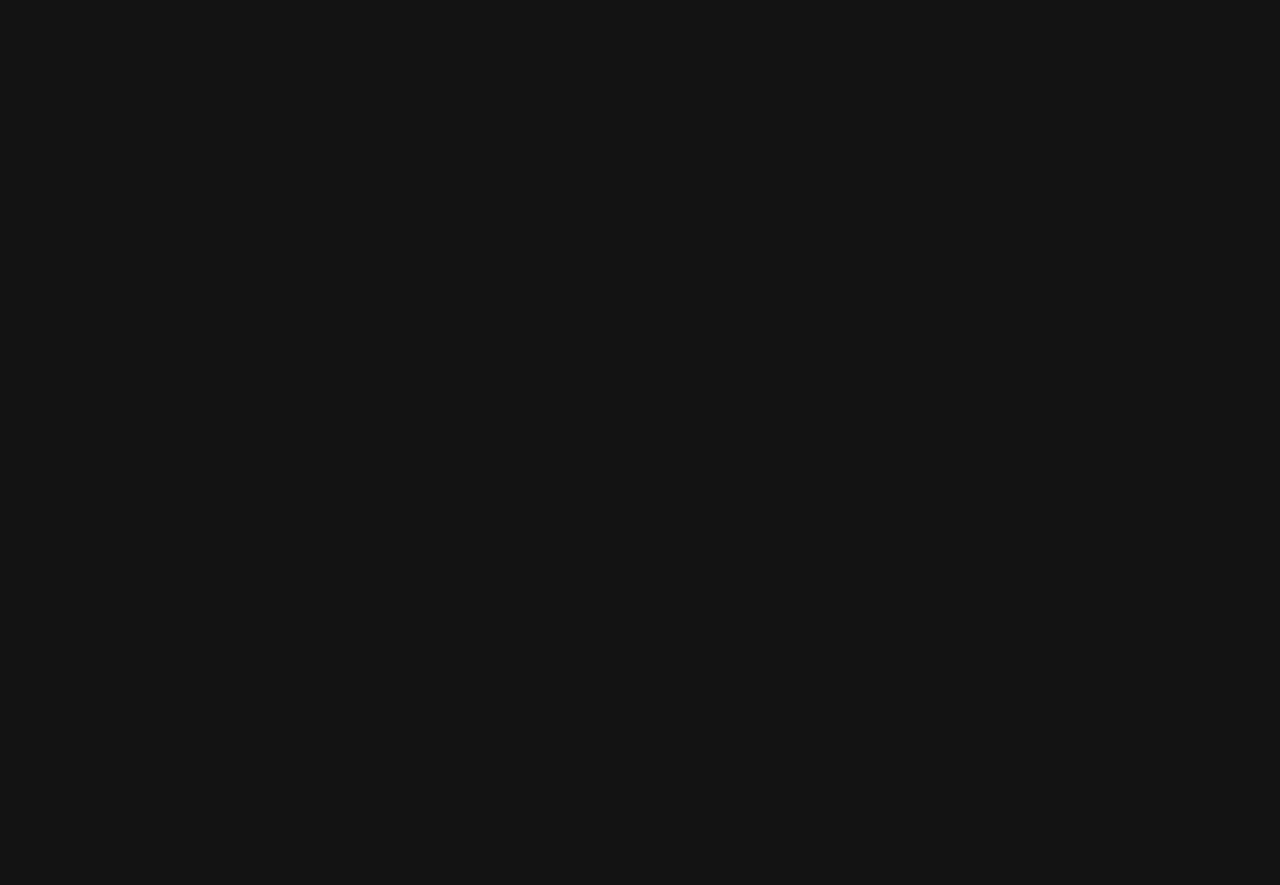Please specify the bounding box coordinates of the region to click in order to perform the following instruction: "Read the blog post".

[0.607, 0.087, 0.632, 0.105]